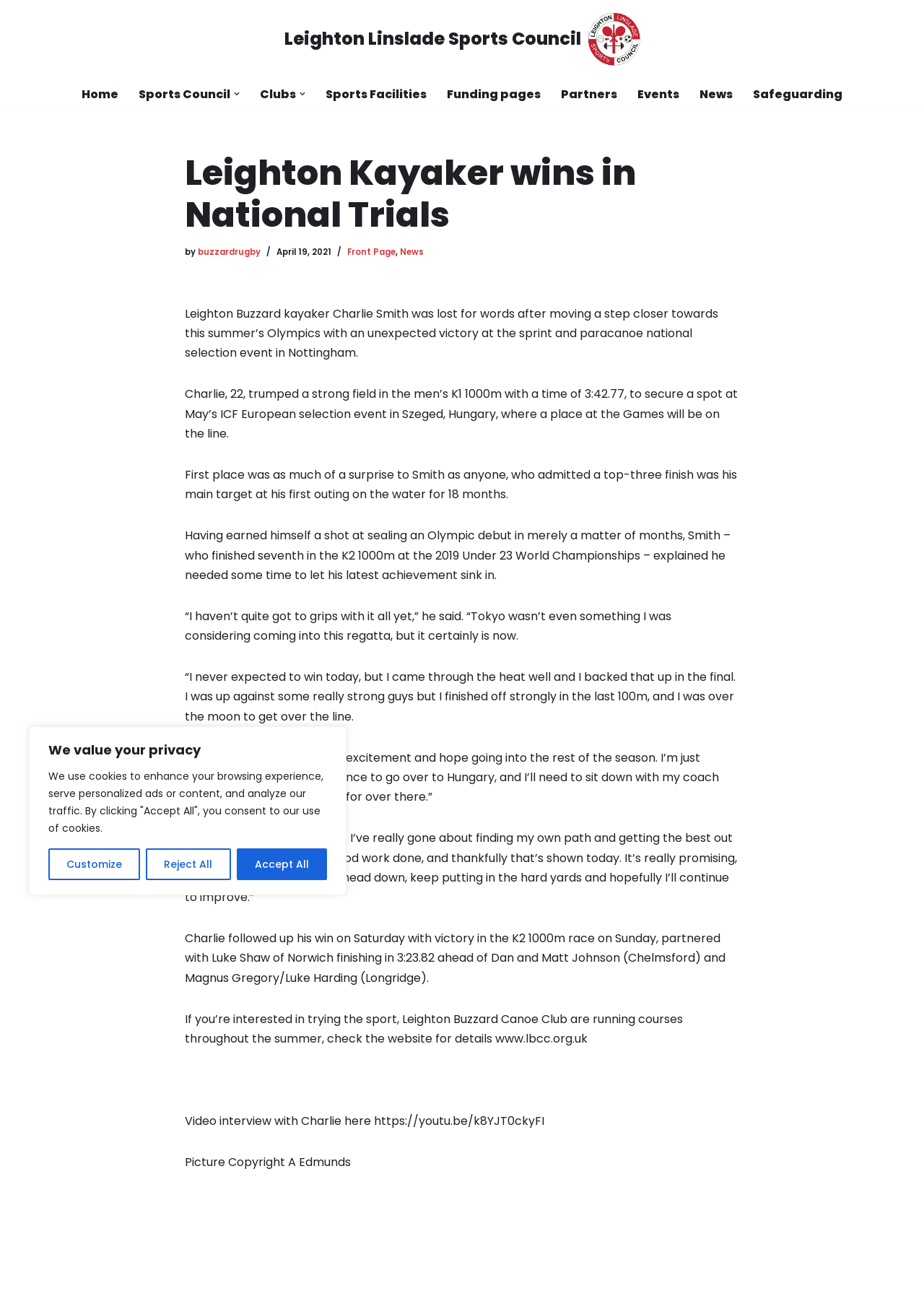What is the name of the kayaker who won in National Trials?
Based on the screenshot, provide your answer in one word or phrase.

Charlie Smith